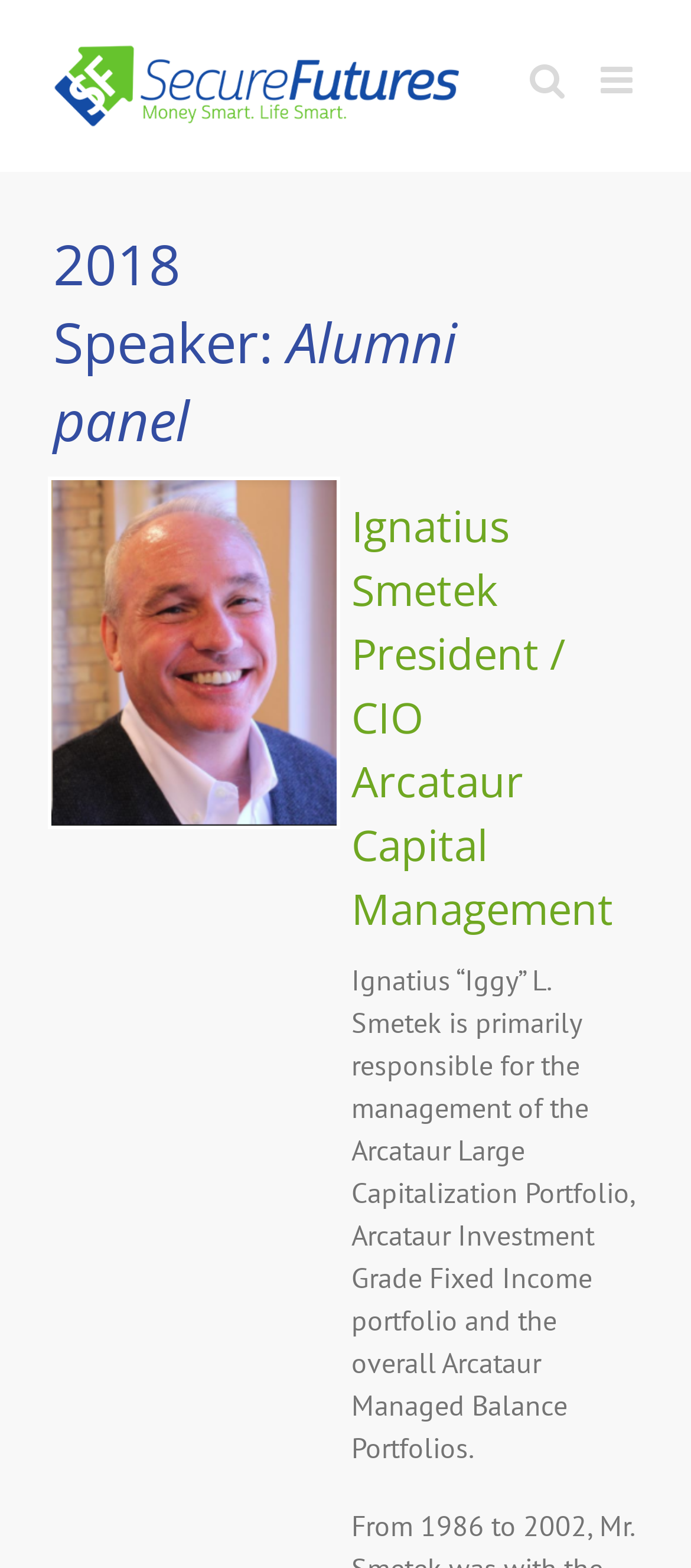Refer to the image and provide a thorough answer to this question:
What is the name of the speaker?

I found the answer by looking at the heading element that says 'Ignatius Smetek President / CIO Arcataur Capital Management', which indicates that Ignatius Smetek is the speaker.